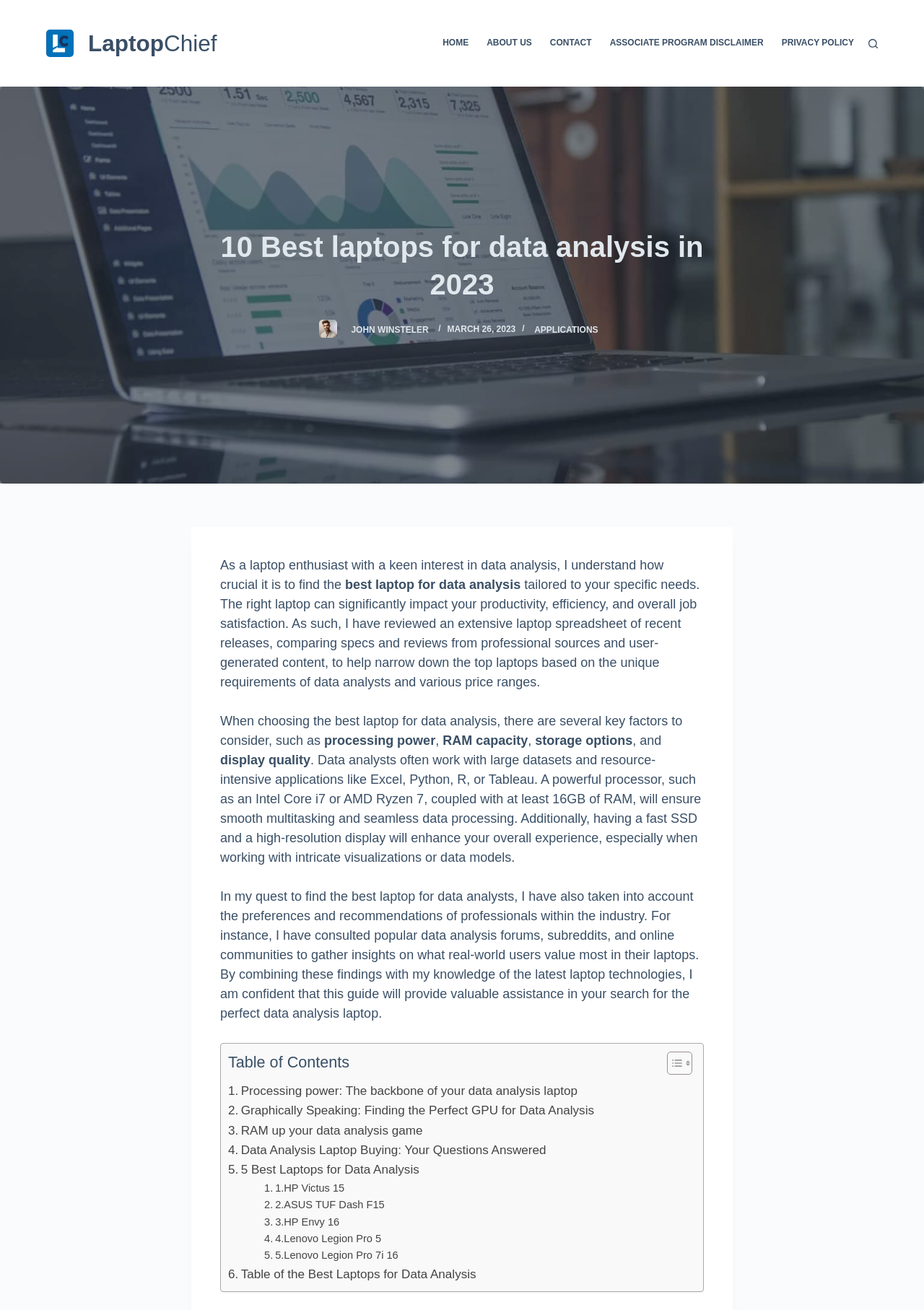Find the bounding box coordinates of the element I should click to carry out the following instruction: "Check the table of contents".

[0.247, 0.802, 0.745, 0.825]